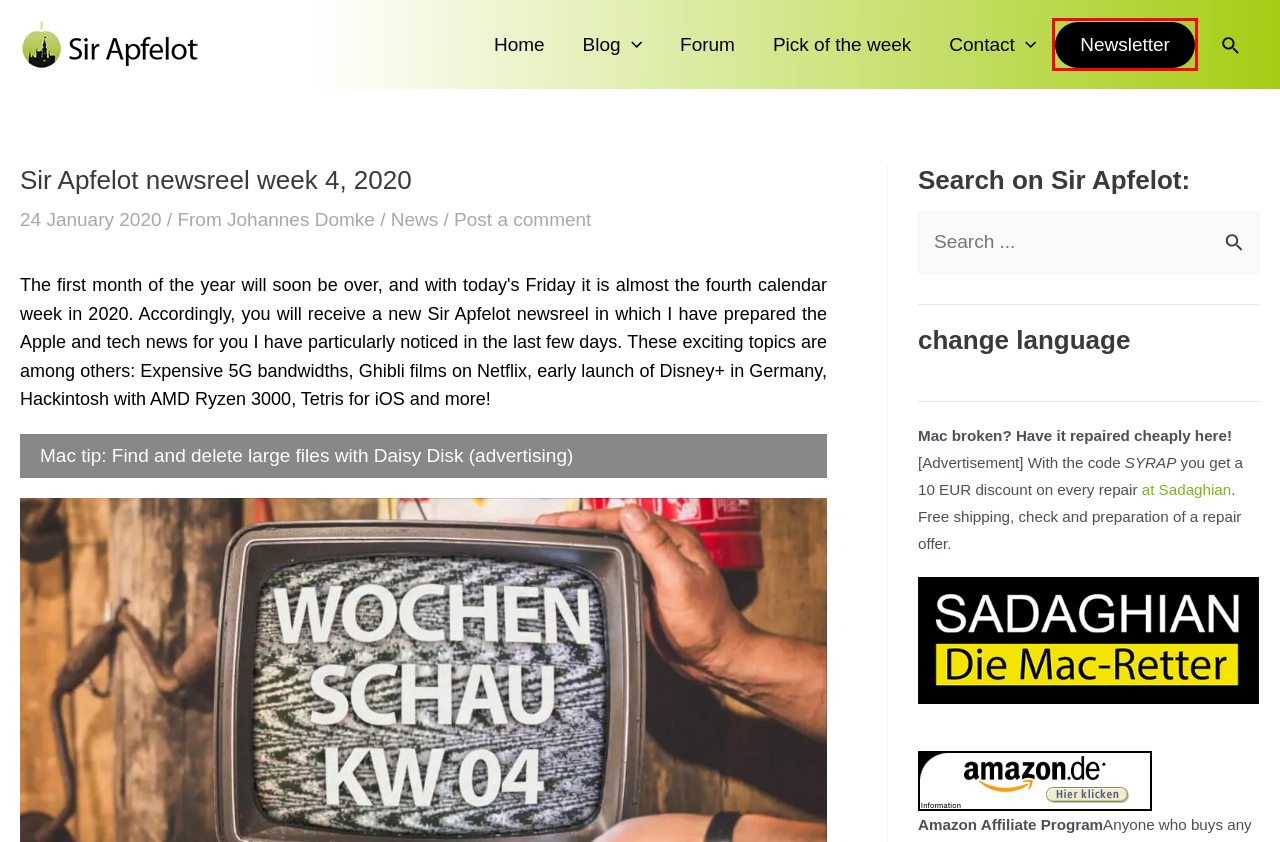You are given a screenshot of a webpage with a red rectangle bounding box. Choose the best webpage description that matches the new webpage after clicking the element in the bounding box. Here are the candidates:
A. Johannes Domke, author on Sir Apfelot
B. Amazon.de
C. Contact the blogger Sir Apfelot - support and help
D. News - All articles that cover the latest news
E. Sir Apfelot »The blog about Apple Mac, iPhone and iPad
F. Sir Apfelot Apple Forum
G. Subscribe to the Sir Apfelot newsletter and win!
H. DaisyDisk | Home

G